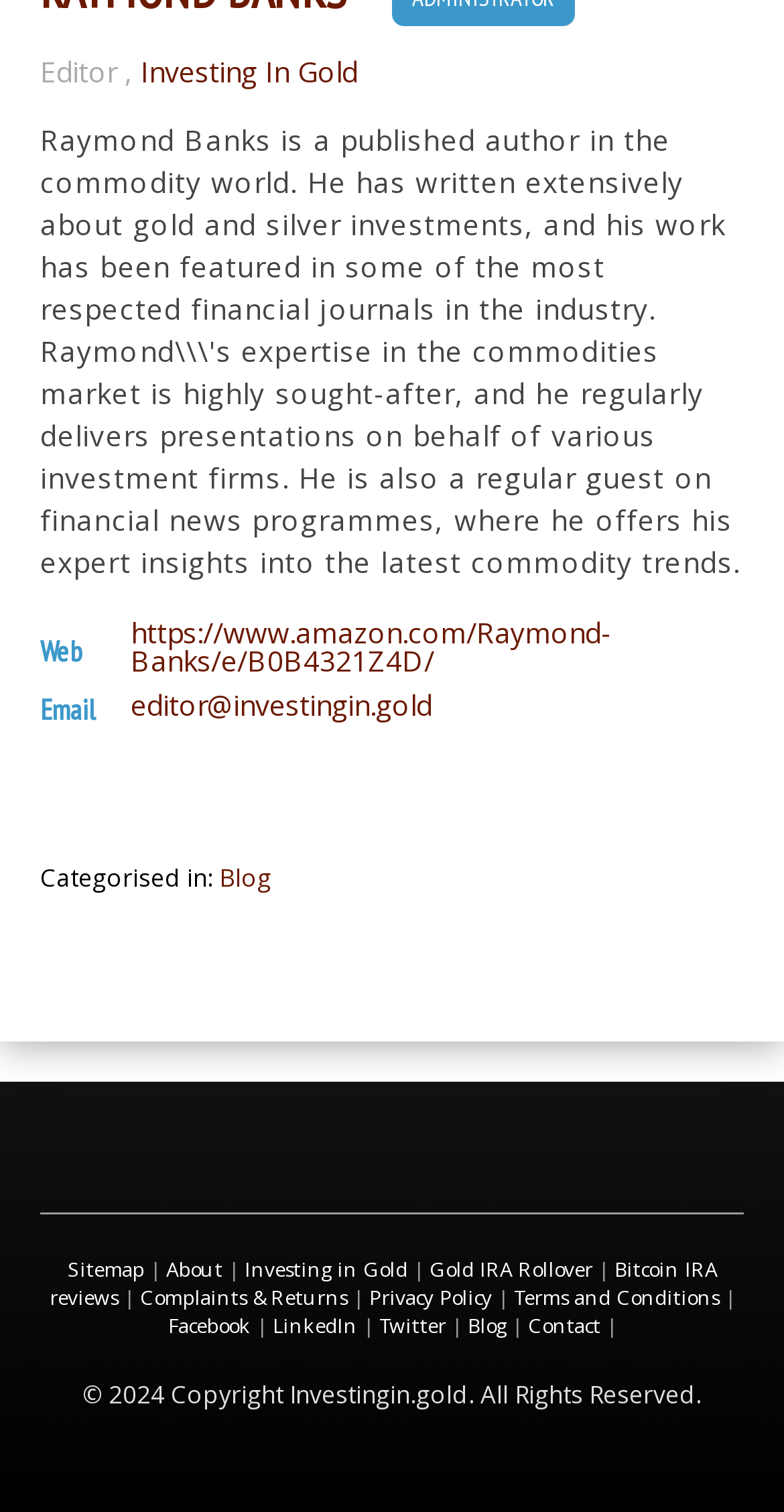How many social media links are there?
Provide a well-explained and detailed answer to the question.

The webpage has links to Facebook, LinkedIn, and Twitter, which are three social media platforms.